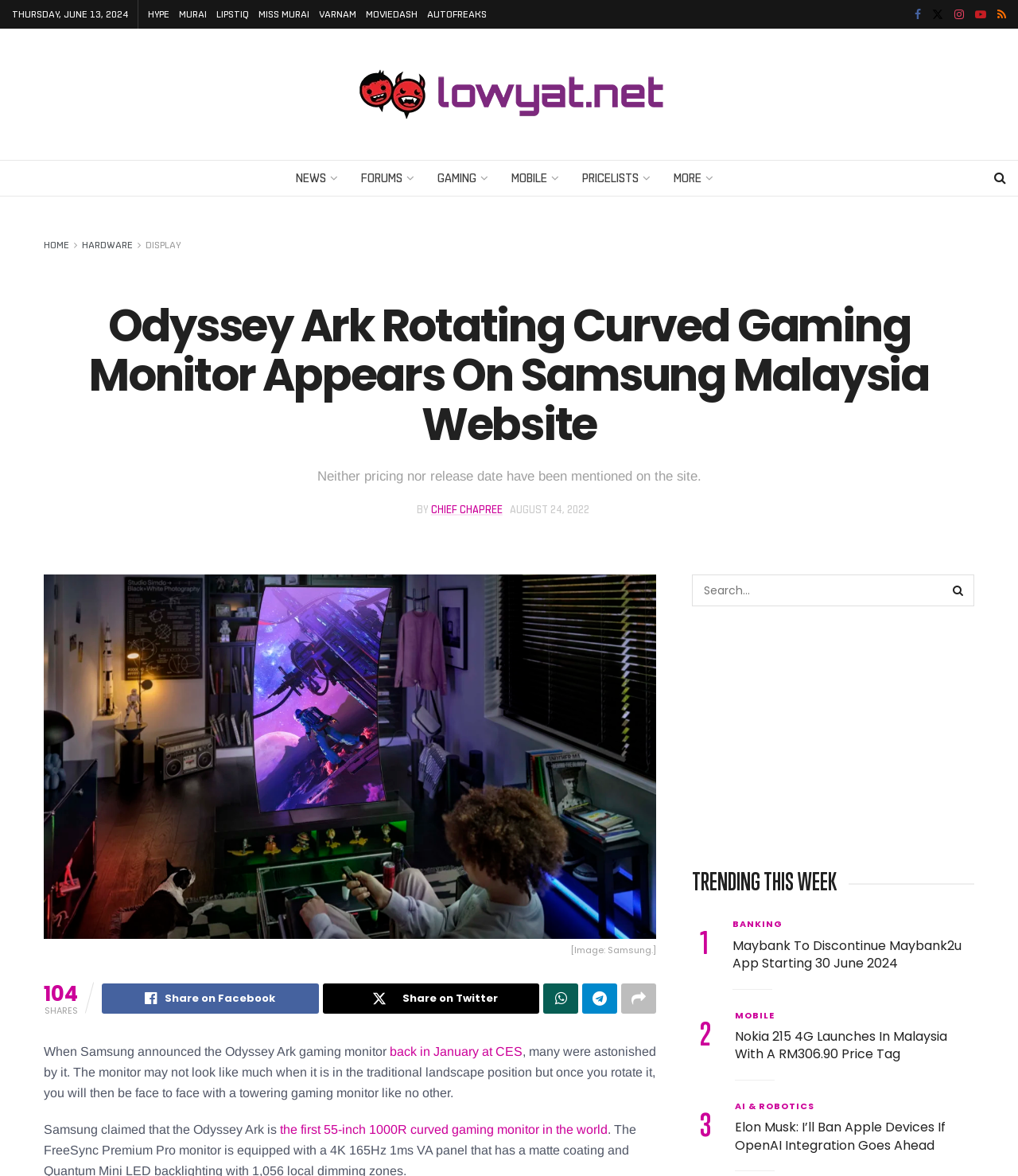Can you find the bounding box coordinates for the element to click on to achieve the instruction: "Share the article on Facebook"?

[0.1, 0.836, 0.313, 0.862]